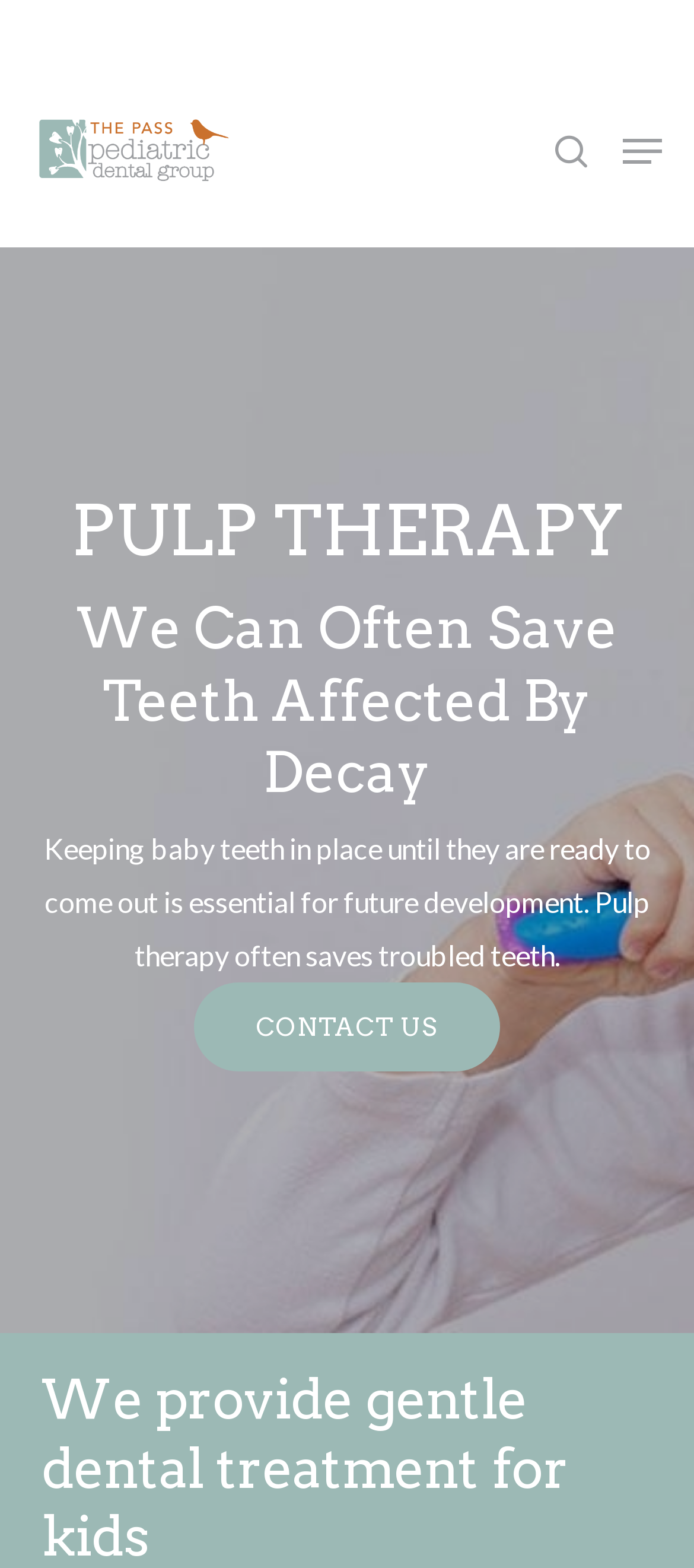Please find the bounding box coordinates in the format (top-left x, top-left y, bottom-right x, bottom-right y) for the given element description. Ensure the coordinates are floating point numbers between 0 and 1. Description: Home

[0.06, 0.107, 0.17, 0.128]